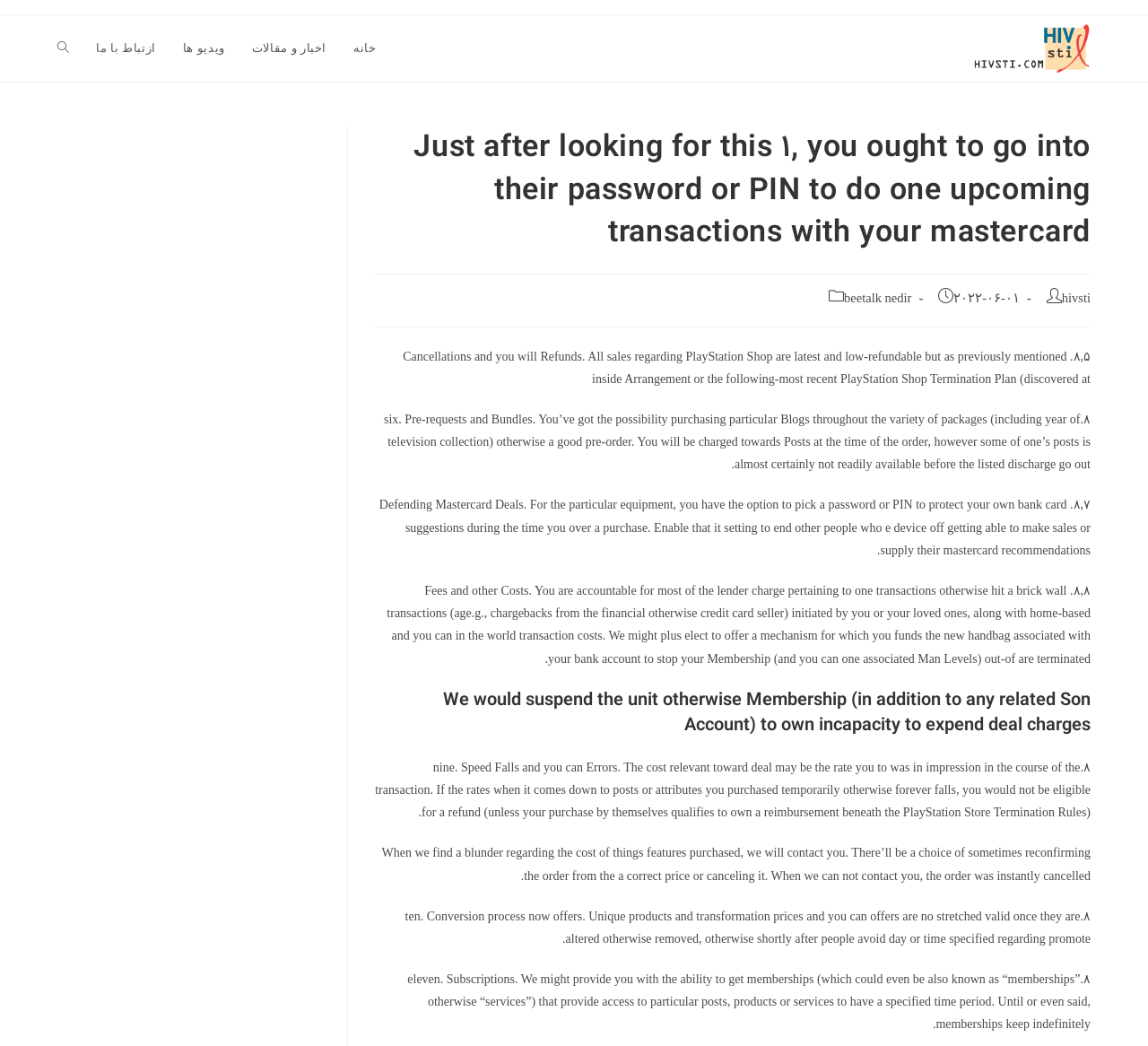Explain the webpage in detail.

This webpage appears to be a terms and conditions or policy page related to online transactions, specifically with a mastercard. At the top, there is a header section with links to different parts of the website, including "خانه" (home), "اخبار و مقالات" (news and articles), "ویدیو ها" (videos), "ازتباط با ما" (contact us), and "Toggle website search". 

Below the header section, there is a main content area with a heading that reads "Just after looking for this ۱, you ought to go into their password or PIN to do one upcoming transactions with your mastercard". This heading is followed by a series of paragraphs and sections that outline the terms and conditions of using the website, including information about post authors, publication dates, and categories.

The main content area is divided into sections with headings, such as "۸,۵. Cancellations and Refunds", "۸.six. Pre-requests and Bundles", and "۸,۷. Defending Mastercard Deals". These sections contain detailed information about the website's policies on cancellations, refunds, pre-orders, and protecting mastercard information.

There are a total of 11 sections, each with a heading and a block of text that outlines a specific policy or term. The text is dense and informative, suggesting that the webpage is intended to provide detailed information to users about the website's policies and procedures.

On the right side of the page, there is a link to "مراکز مشاوره ایدز و بیماری های رفتاری" (AIDS counseling and behavioral diseases centers), which appears to be a related resource or service. There is also an image associated with this link, but its content is not described.